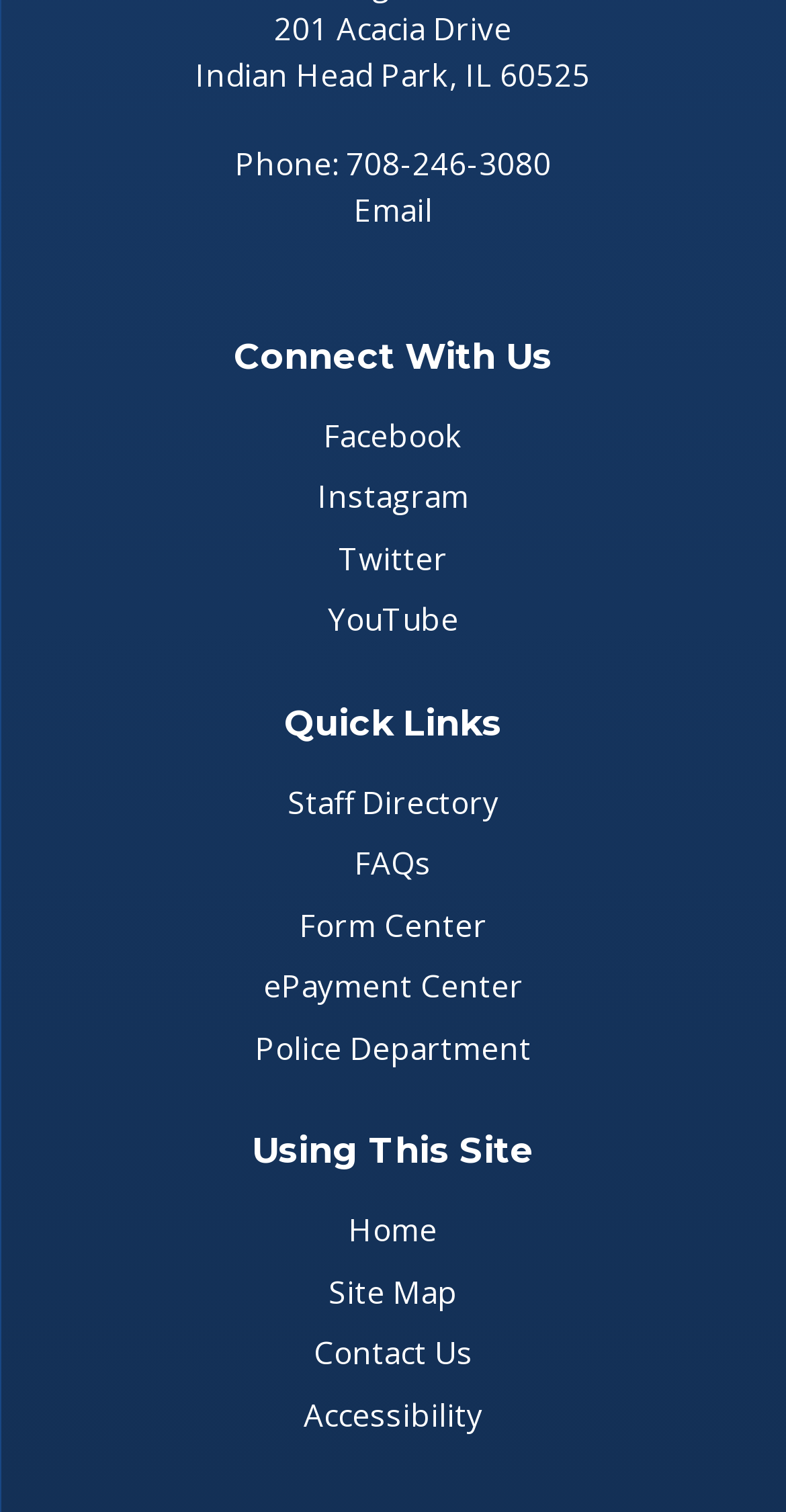Select the bounding box coordinates of the element I need to click to carry out the following instruction: "Connect with us on Facebook".

[0.412, 0.275, 0.588, 0.301]